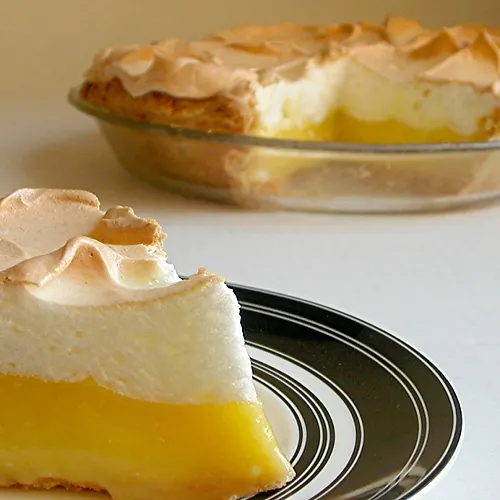How many pies are visible in the image?
Look at the image and provide a short answer using one word or a phrase.

Two